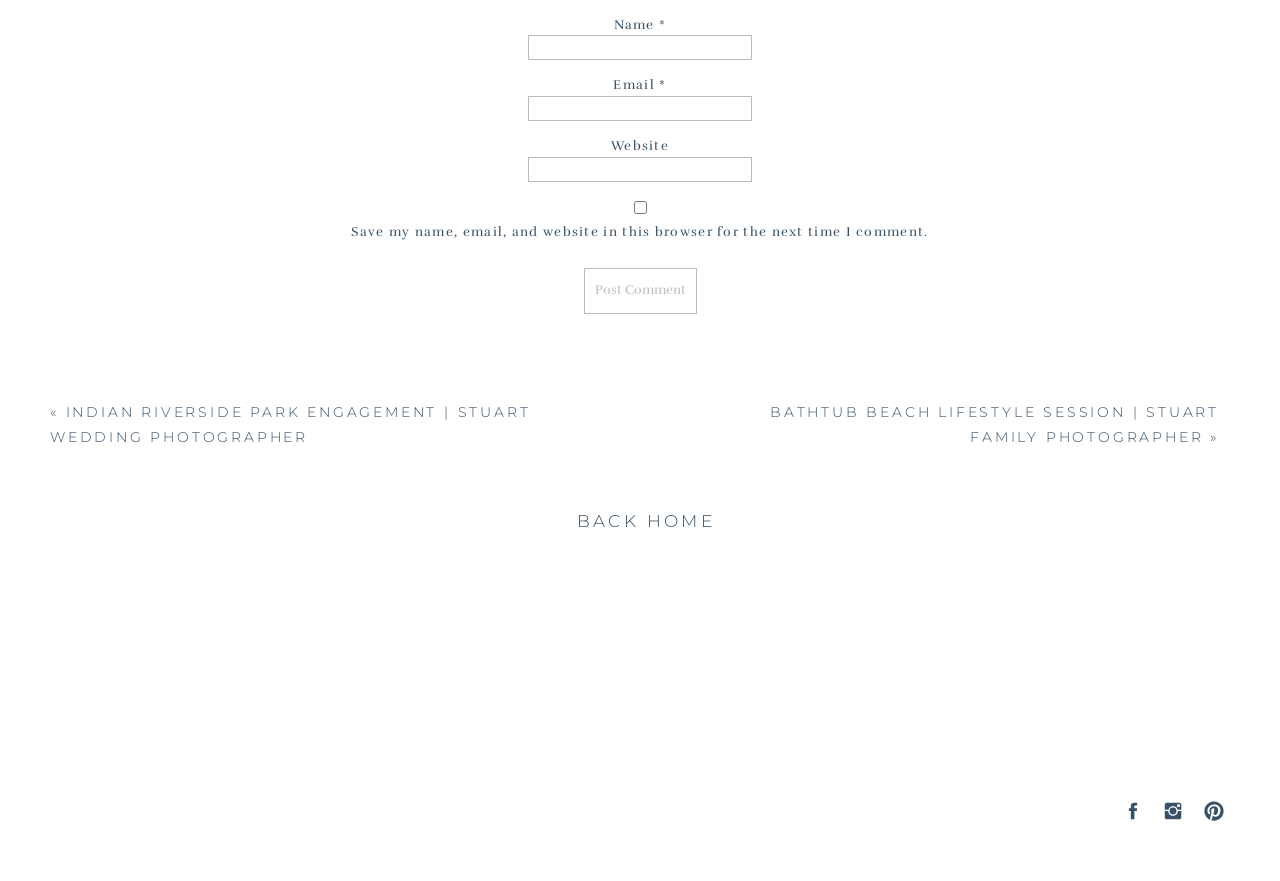Extract the bounding box coordinates for the HTML element that matches this description: "Dining". The coordinates should be four float numbers between 0 and 1, i.e., [left, top, right, bottom].

None